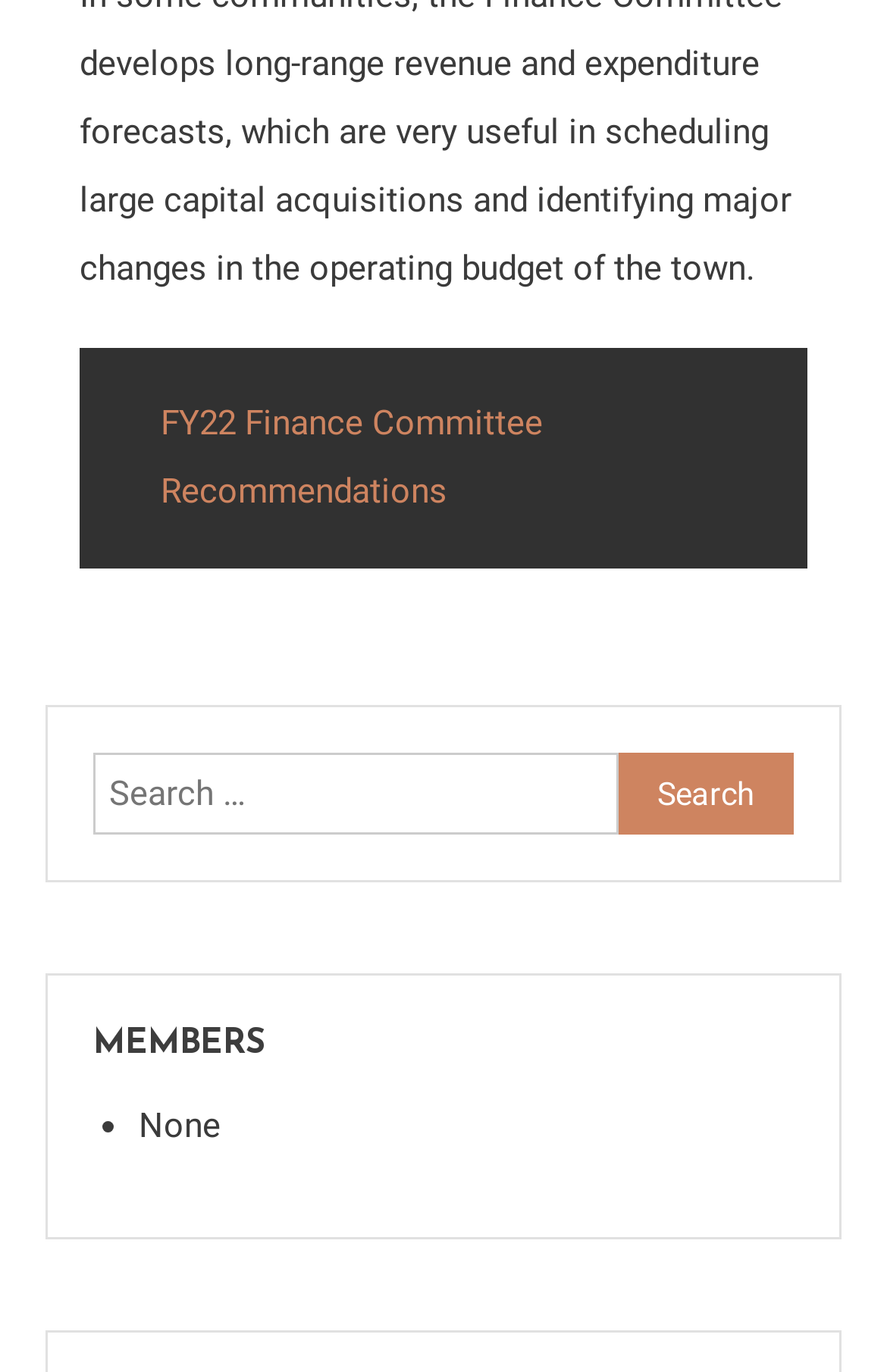What is the text of the first link on the webpage?
Refer to the image and provide a thorough answer to the question.

The first link on the webpage has the text 'FY22 Finance Committee Recommendations' which is located at the top left of the webpage with a bounding box of [0.181, 0.294, 0.612, 0.373].